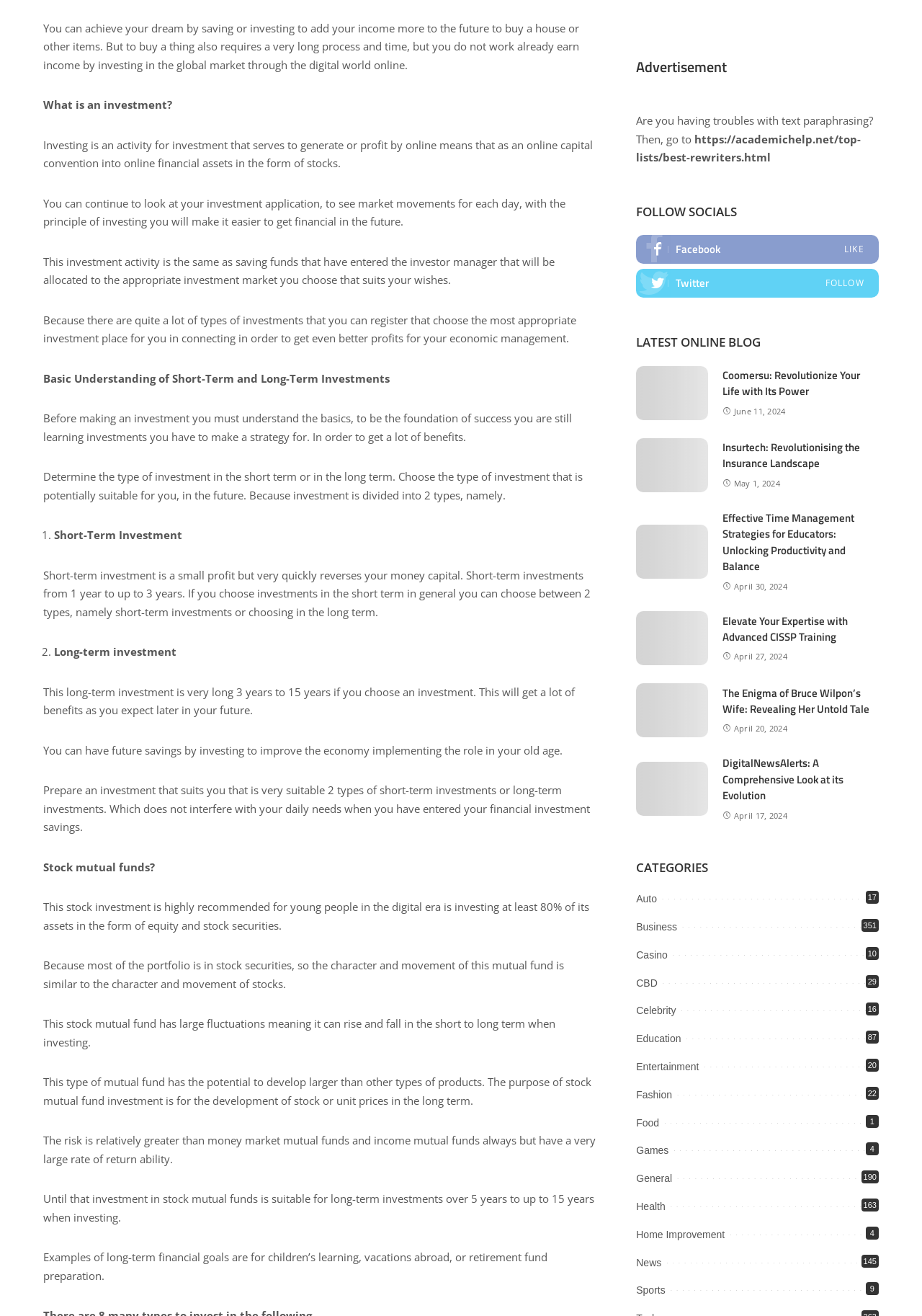Refer to the element description Home Improvement4 and identify the corresponding bounding box in the screenshot. Format the coordinates as (top-left x, top-left y, bottom-right x, bottom-right y) with values in the range of 0 to 1.

[0.69, 0.934, 0.786, 0.942]